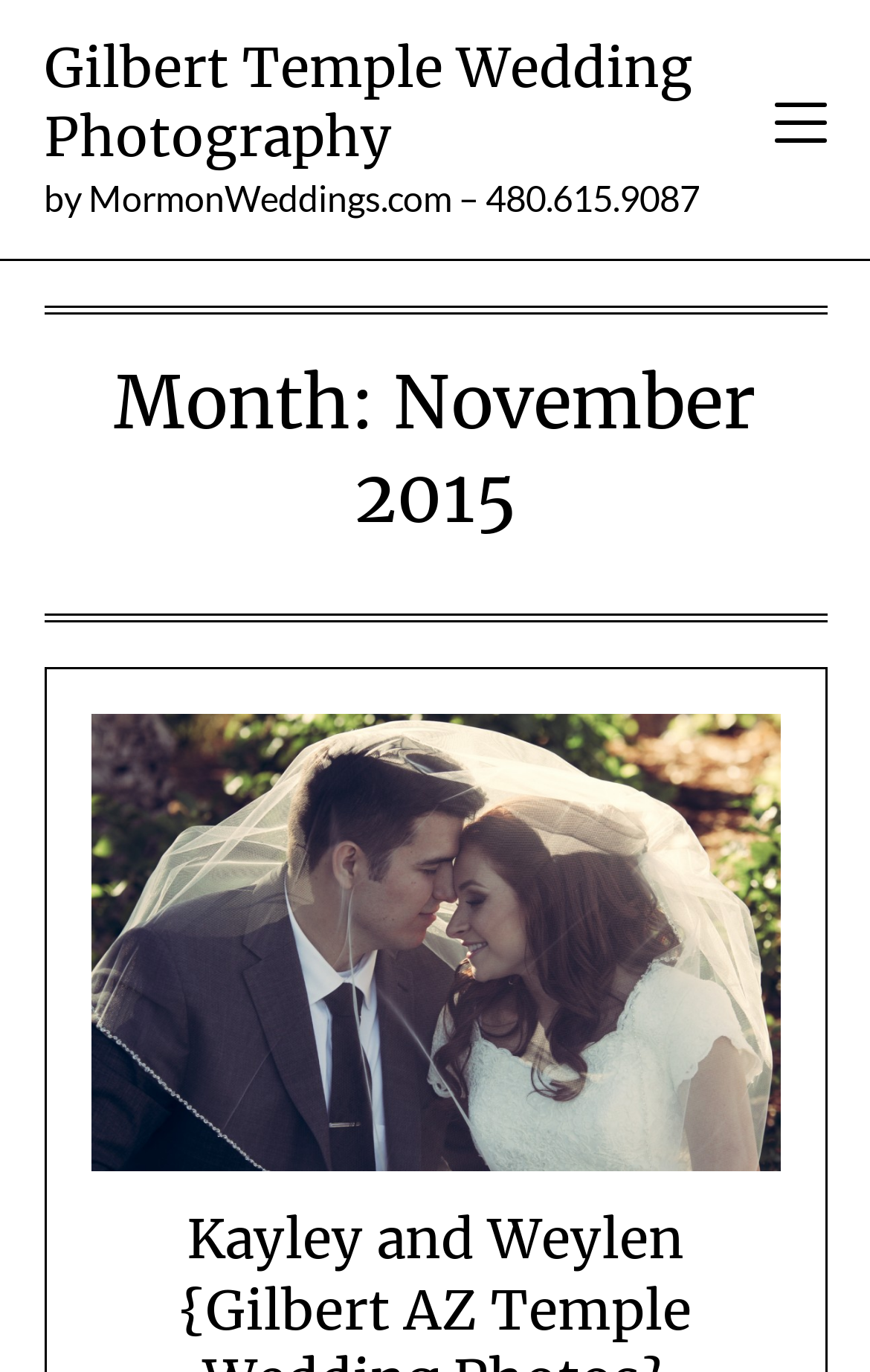Determine the bounding box coordinates of the UI element described below. Use the format (top-left x, top-left y, bottom-right x, bottom-right y) with floating point numbers between 0 and 1: Gilbert Temple Wedding Photography

[0.05, 0.024, 0.87, 0.126]